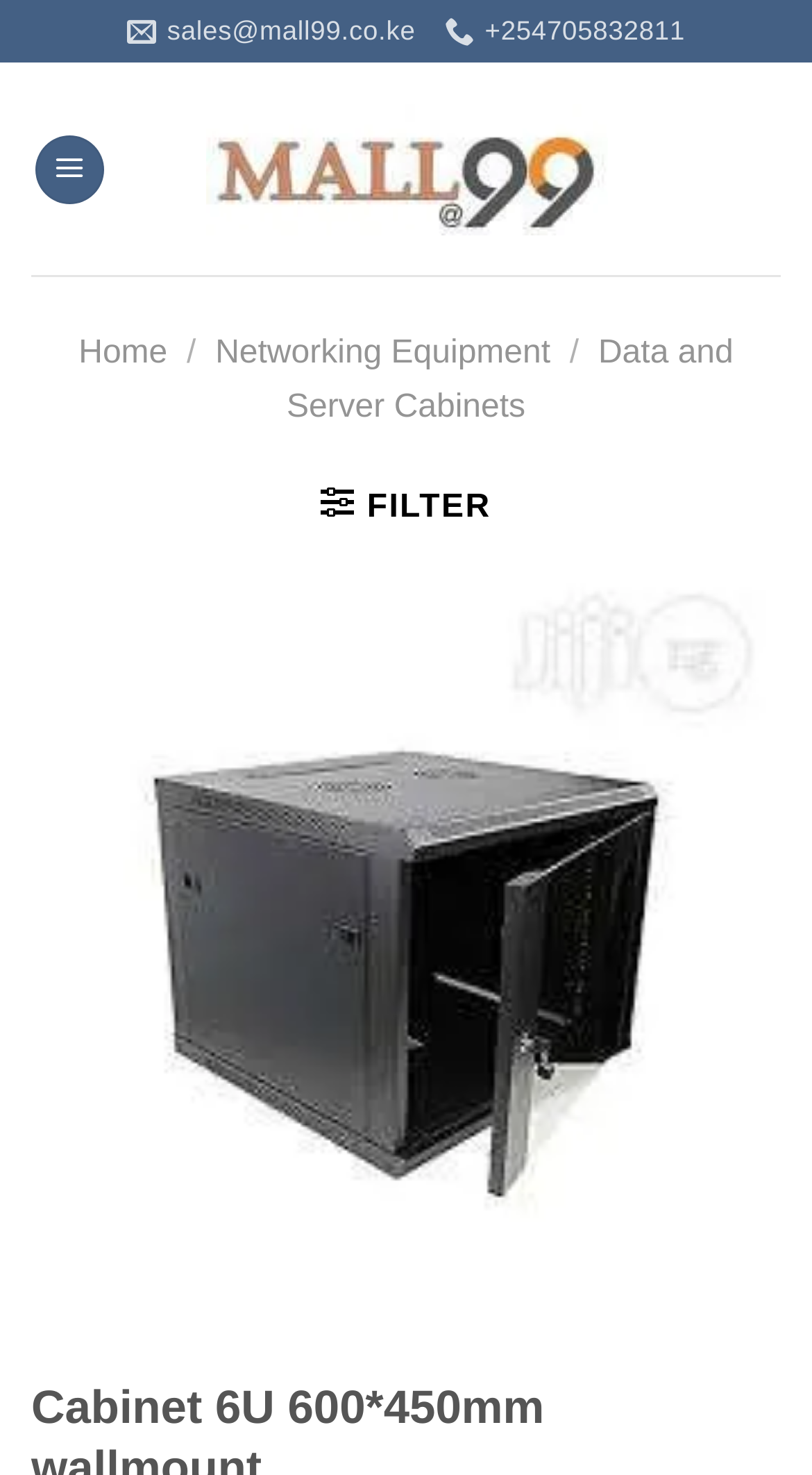Please determine the bounding box coordinates of the element's region to click in order to carry out the following instruction: "Go to previous page". The coordinates should be four float numbers between 0 and 1, i.e., [left, top, right, bottom].

[0.075, 0.587, 0.167, 0.689]